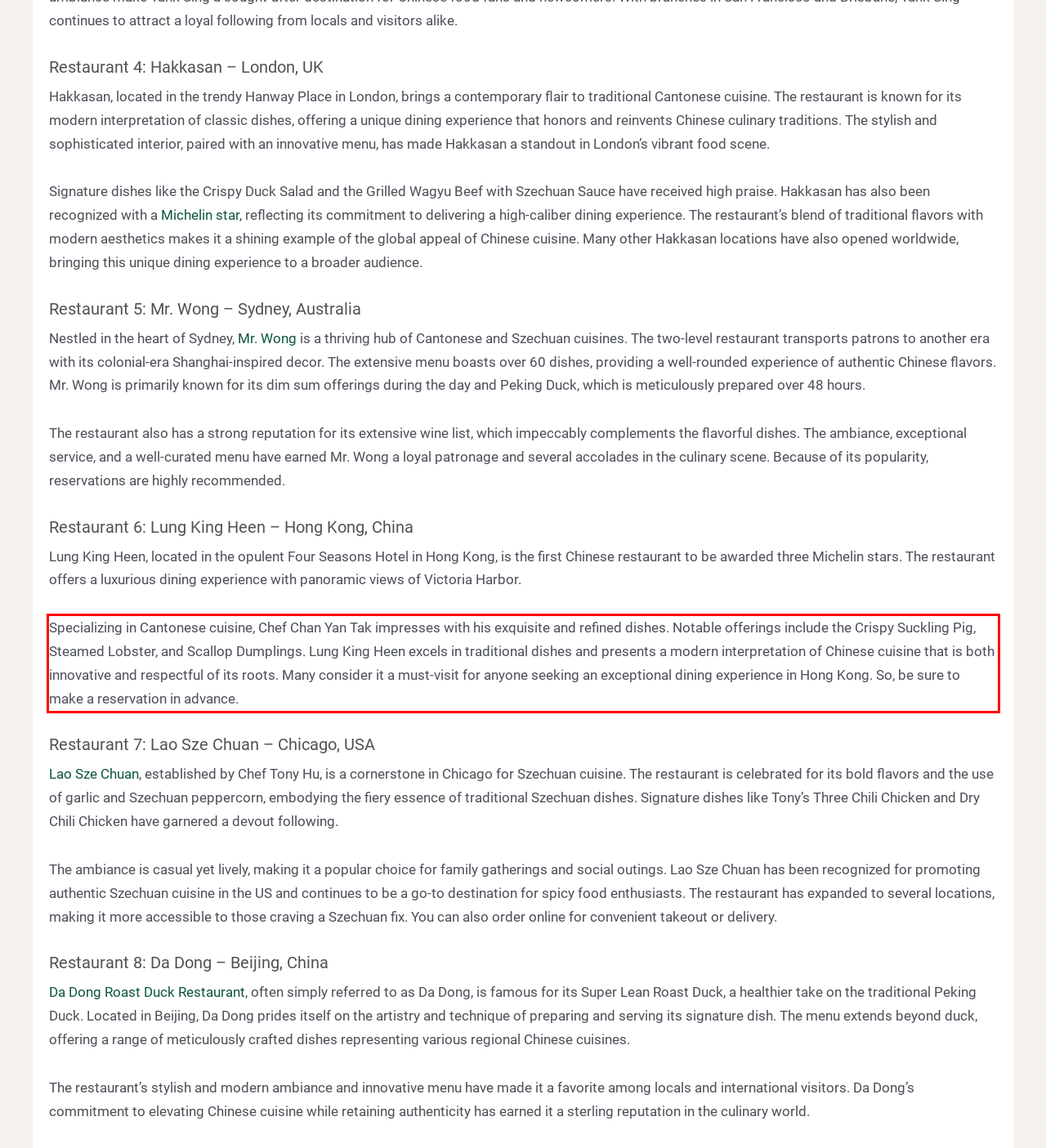In the given screenshot, locate the red bounding box and extract the text content from within it.

Specializing in Cantonese cuisine, Chef Chan Yan Tak impresses with his exquisite and refined dishes. Notable offerings include the Crispy Suckling Pig, Steamed Lobster, and Scallop Dumplings. Lung King Heen excels in traditional dishes and presents a modern interpretation of Chinese cuisine that is both innovative and respectful of its roots. Many consider it a must-visit for anyone seeking an exceptional dining experience in Hong Kong. So, be sure to make a reservation in advance.